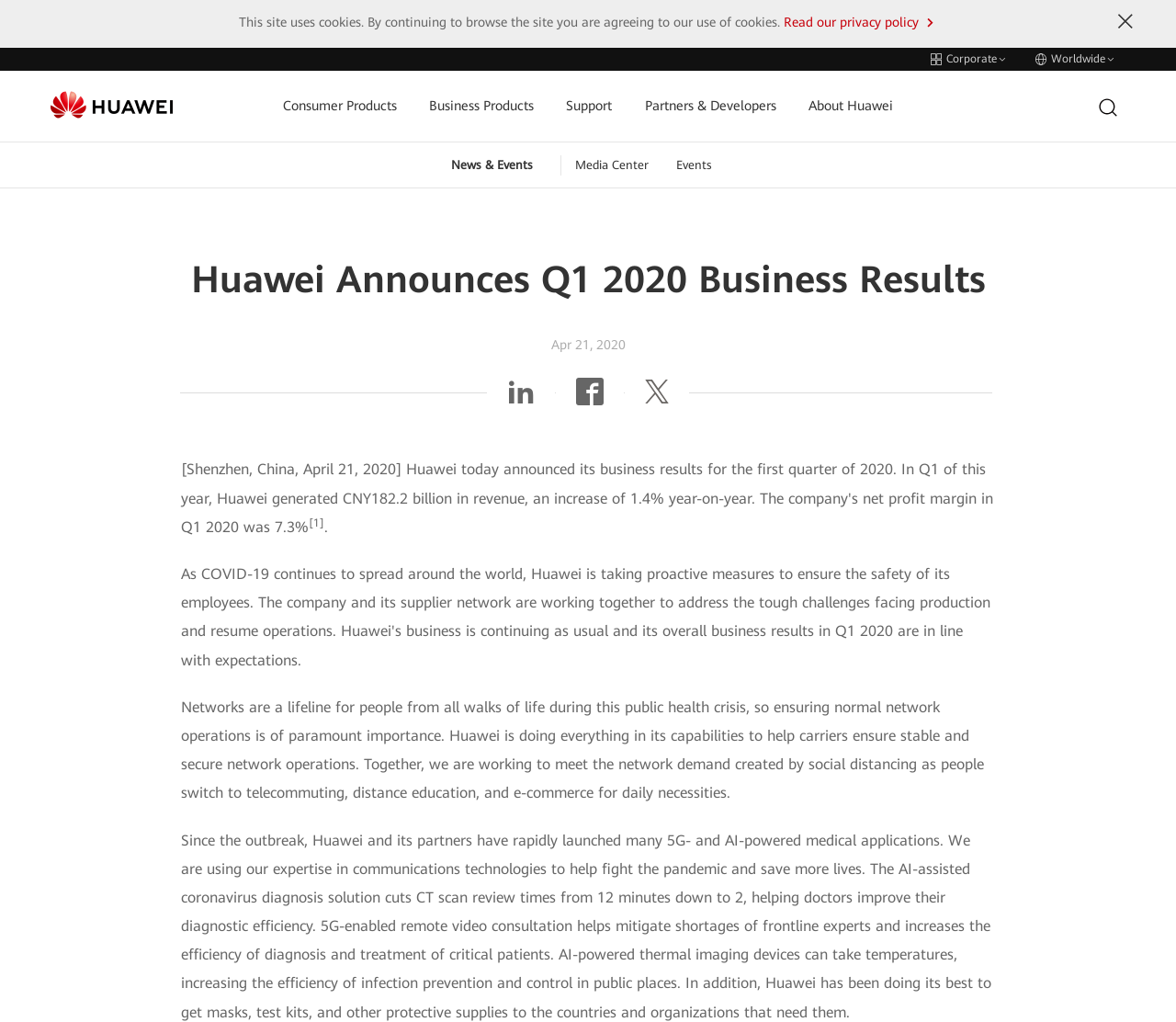Using the provided description: "News & Events", find the bounding box coordinates of the corresponding UI element. The output should be four float numbers between 0 and 1, in the format [left, top, right, bottom].

[0.383, 0.152, 0.477, 0.171]